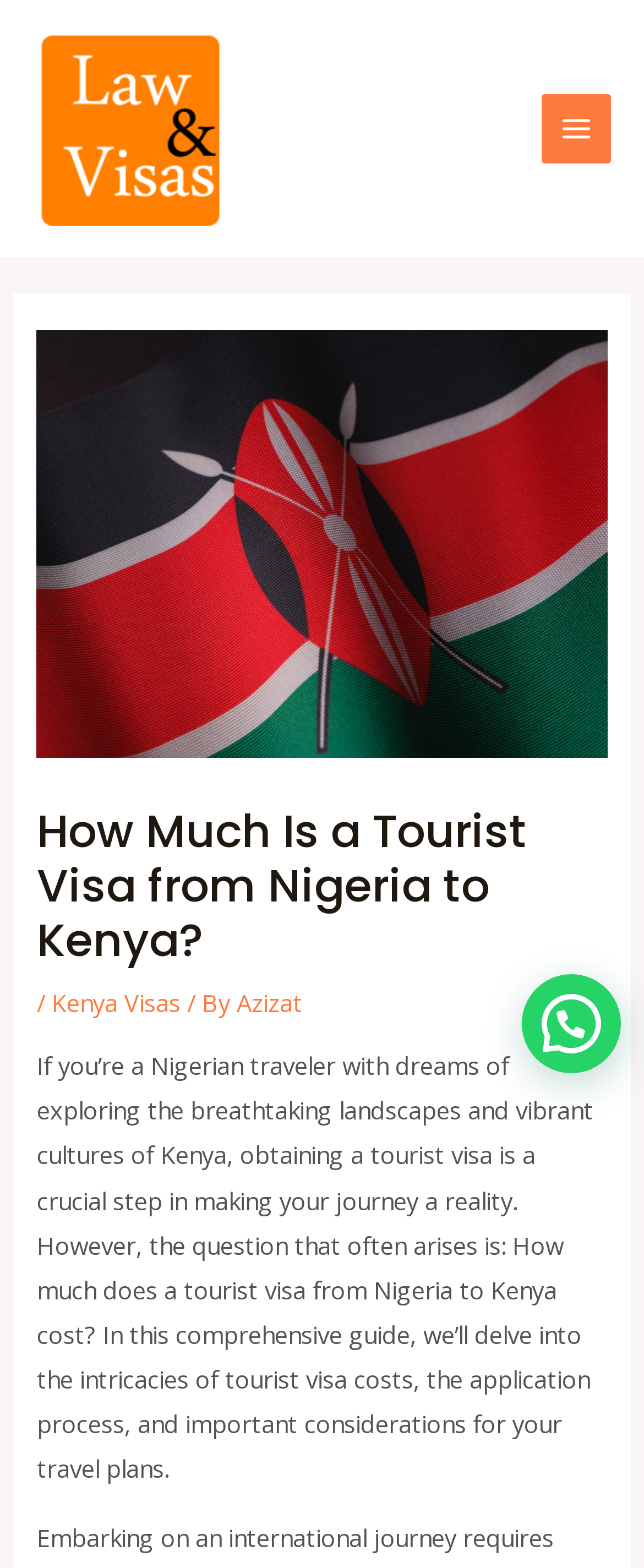Reply to the question below using a single word or brief phrase:
What is the logo of the website?

Law and Visas